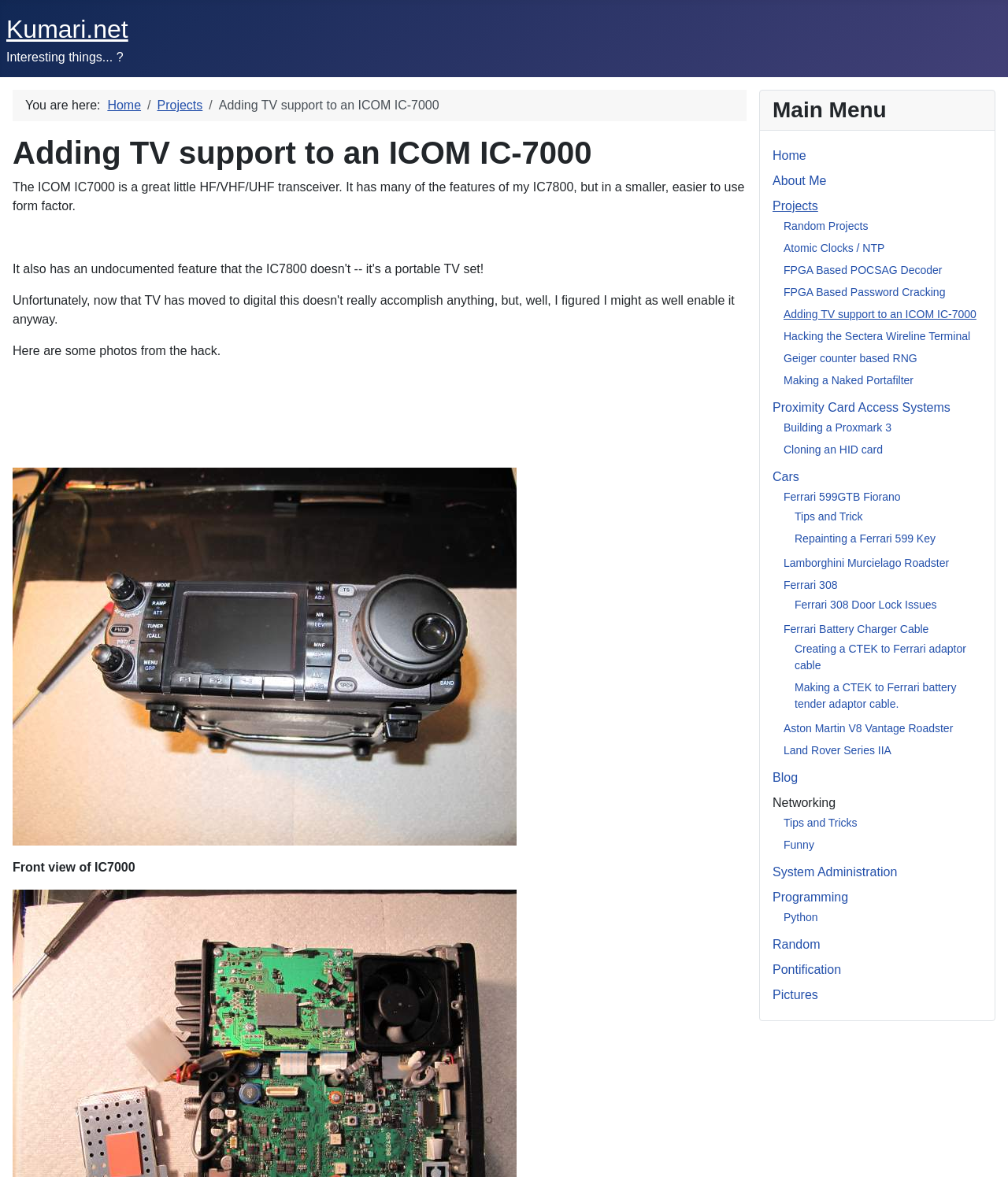Please find the bounding box coordinates of the clickable region needed to complete the following instruction: "Click on the 'Home' link". The bounding box coordinates must consist of four float numbers between 0 and 1, i.e., [left, top, right, bottom].

[0.107, 0.084, 0.14, 0.095]